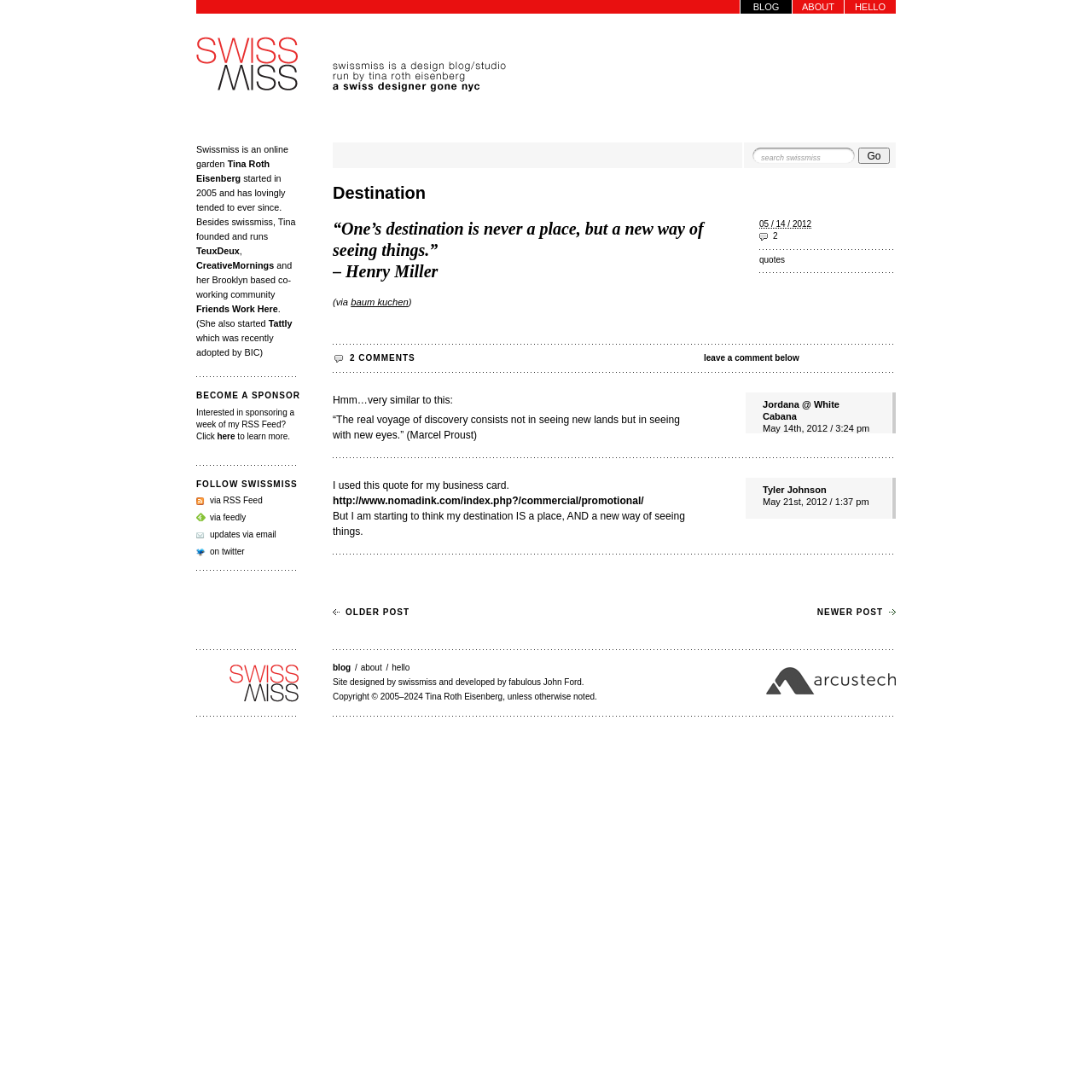Identify the bounding box coordinates for the UI element described as follows: "Tyler Johnson". Ensure the coordinates are four float numbers between 0 and 1, formatted as [left, top, right, bottom].

[0.698, 0.444, 0.757, 0.453]